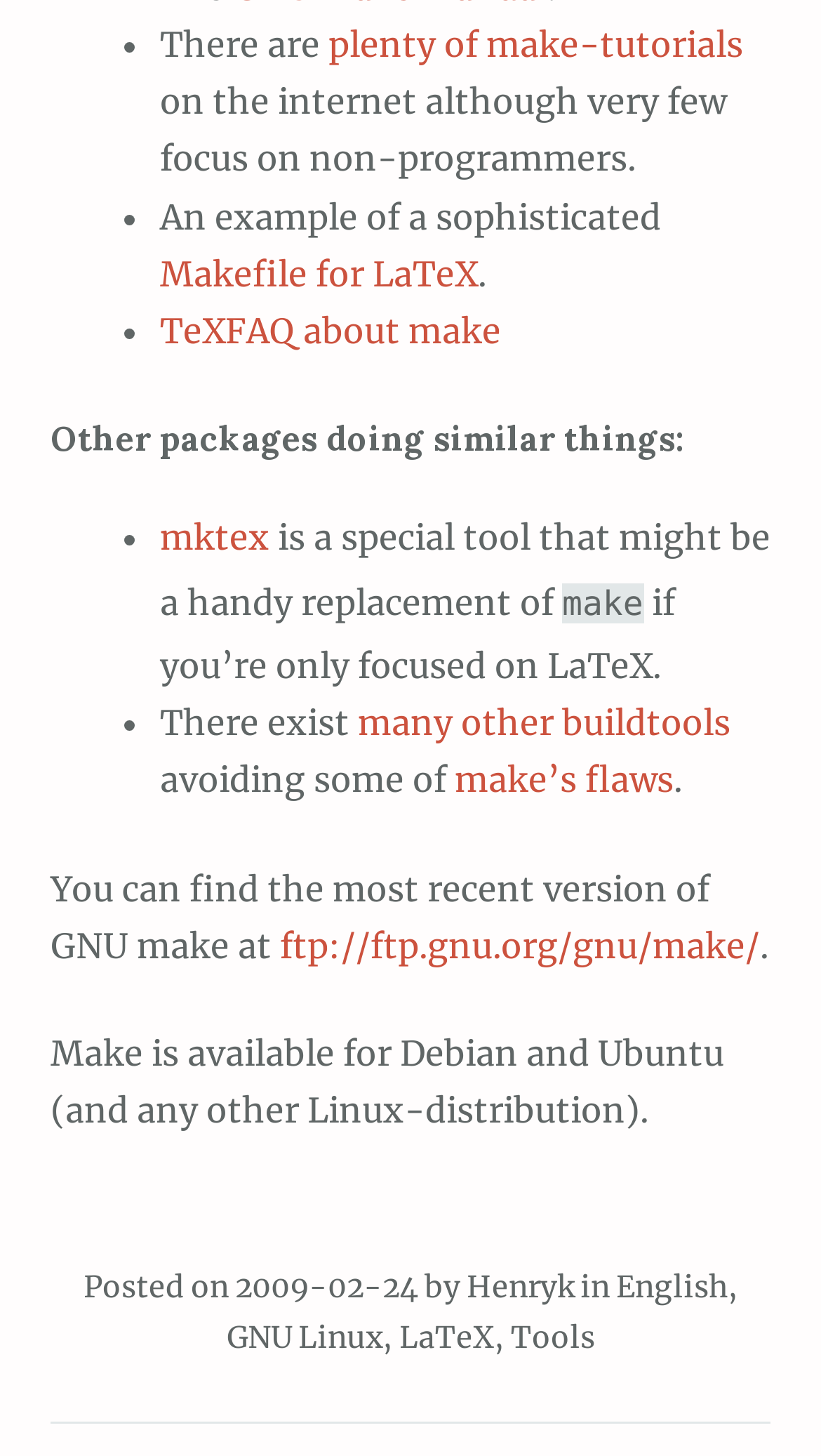What is the name of the author of the article?
Please provide a single word or phrase in response based on the screenshot.

Henryk